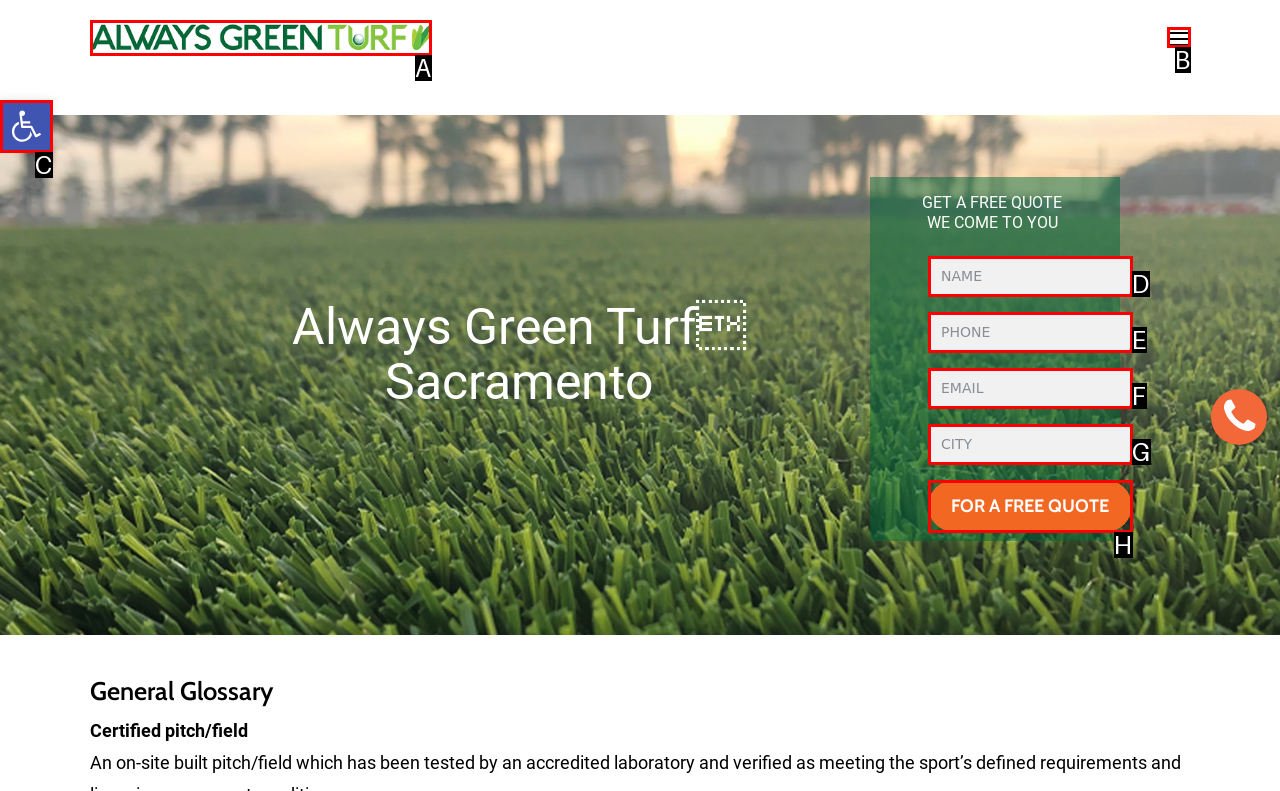From the given choices, indicate the option that best matches: Menu
State the letter of the chosen option directly.

B